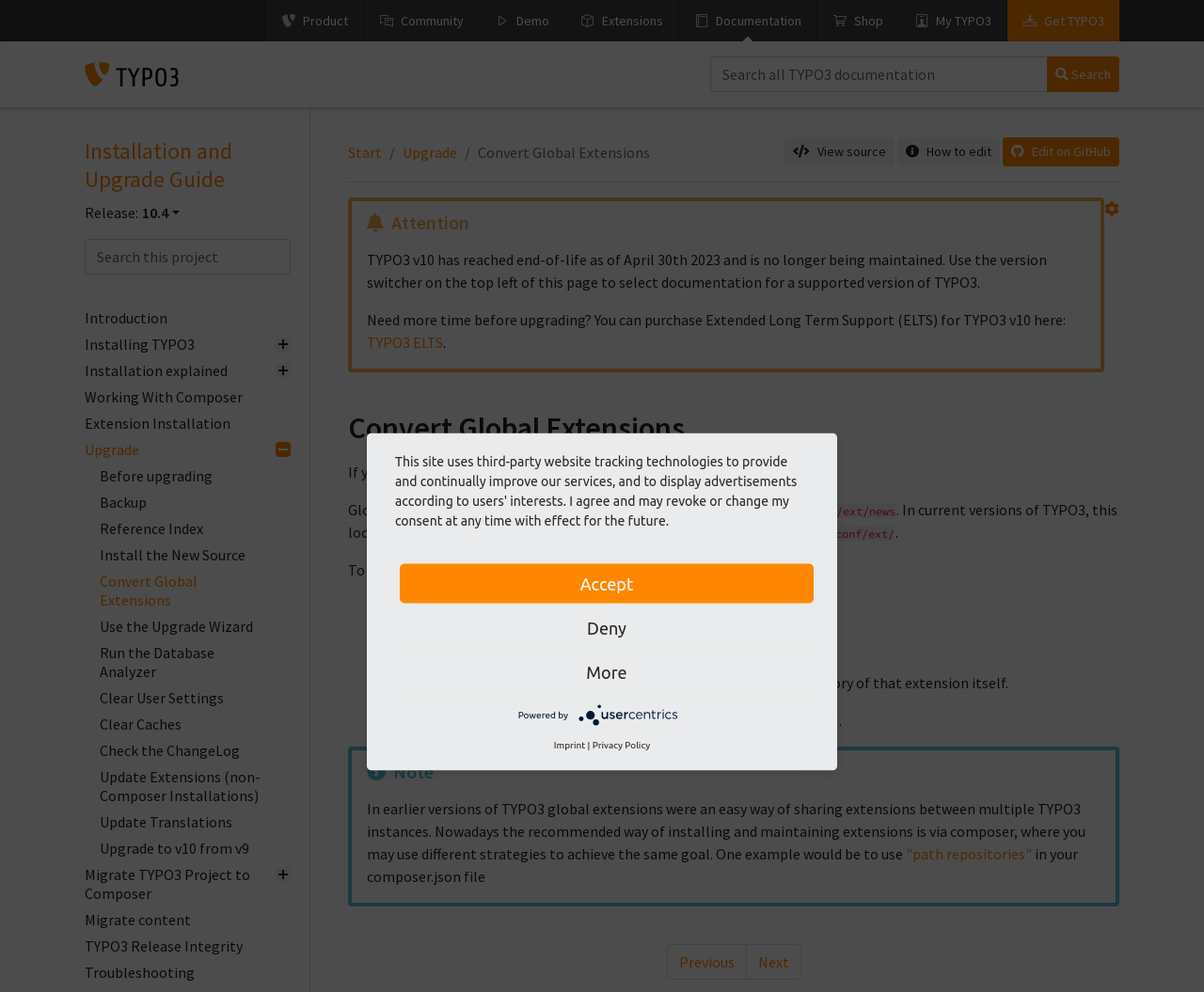Please identify the bounding box coordinates of the element I should click to complete this instruction: 'View source'. The coordinates should be given as four float numbers between 0 and 1, like this: [left, top, right, bottom].

[0.652, 0.138, 0.743, 0.168]